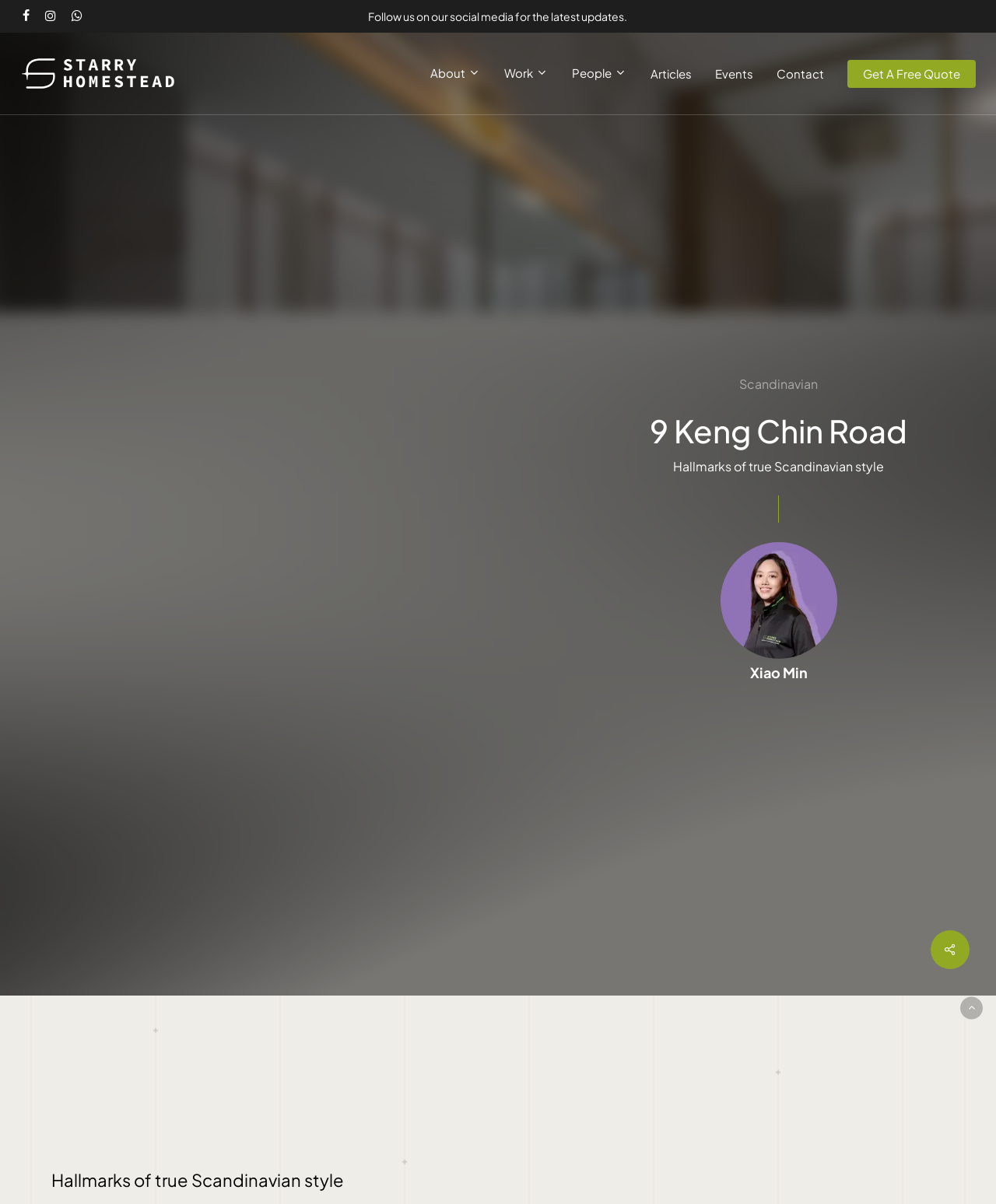Determine the bounding box coordinates for the clickable element required to fulfill the instruction: "View 9 Keng Chin Road Bellerive interior design". Provide the coordinates as four float numbers between 0 and 1, i.e., [left, top, right, bottom].

[0.05, 0.282, 0.632, 0.603]